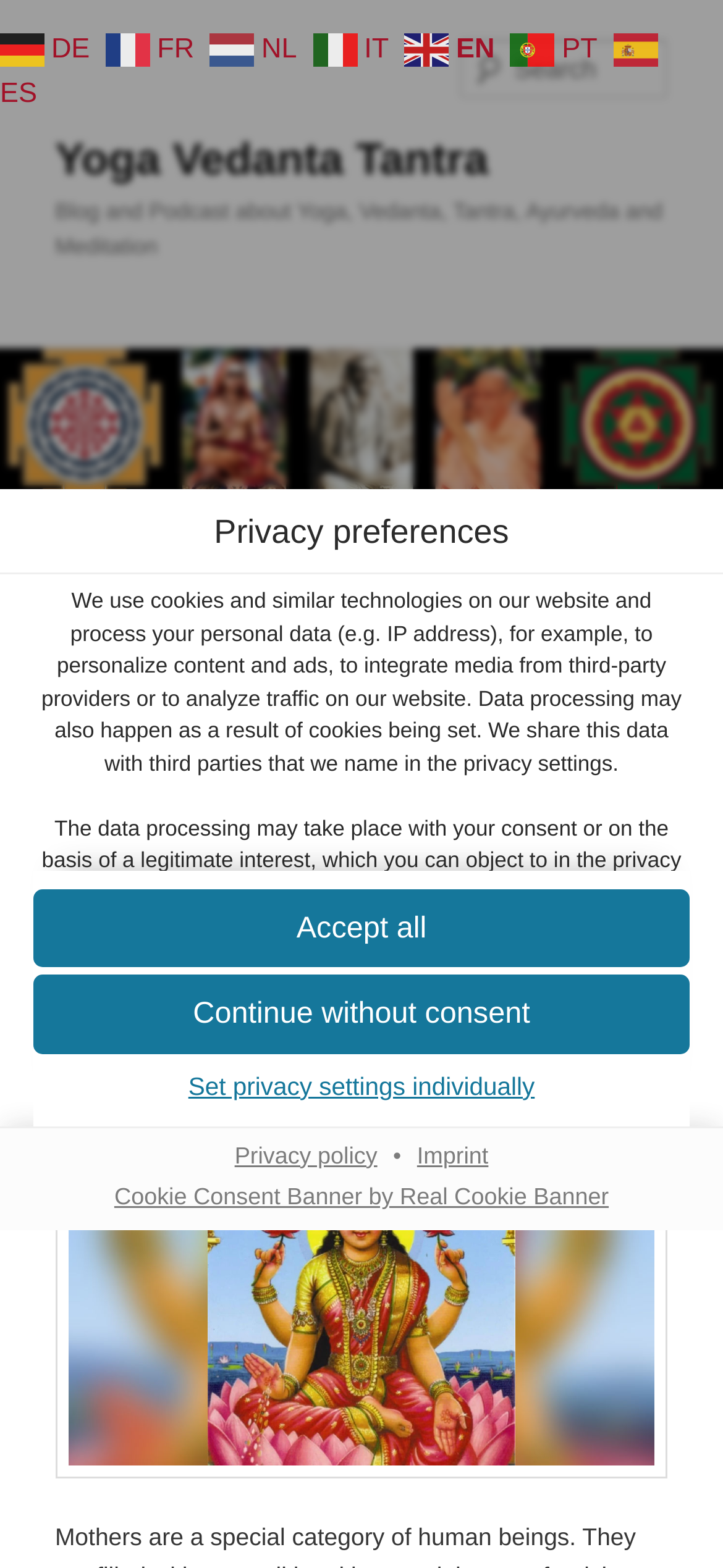Utilize the details in the image to give a detailed response to the question: What services are divided into groups?

The webpage explains that the services are divided into two groups, Functional and Statistics, according to their purpose, and these groups are marked with superscript numbers.